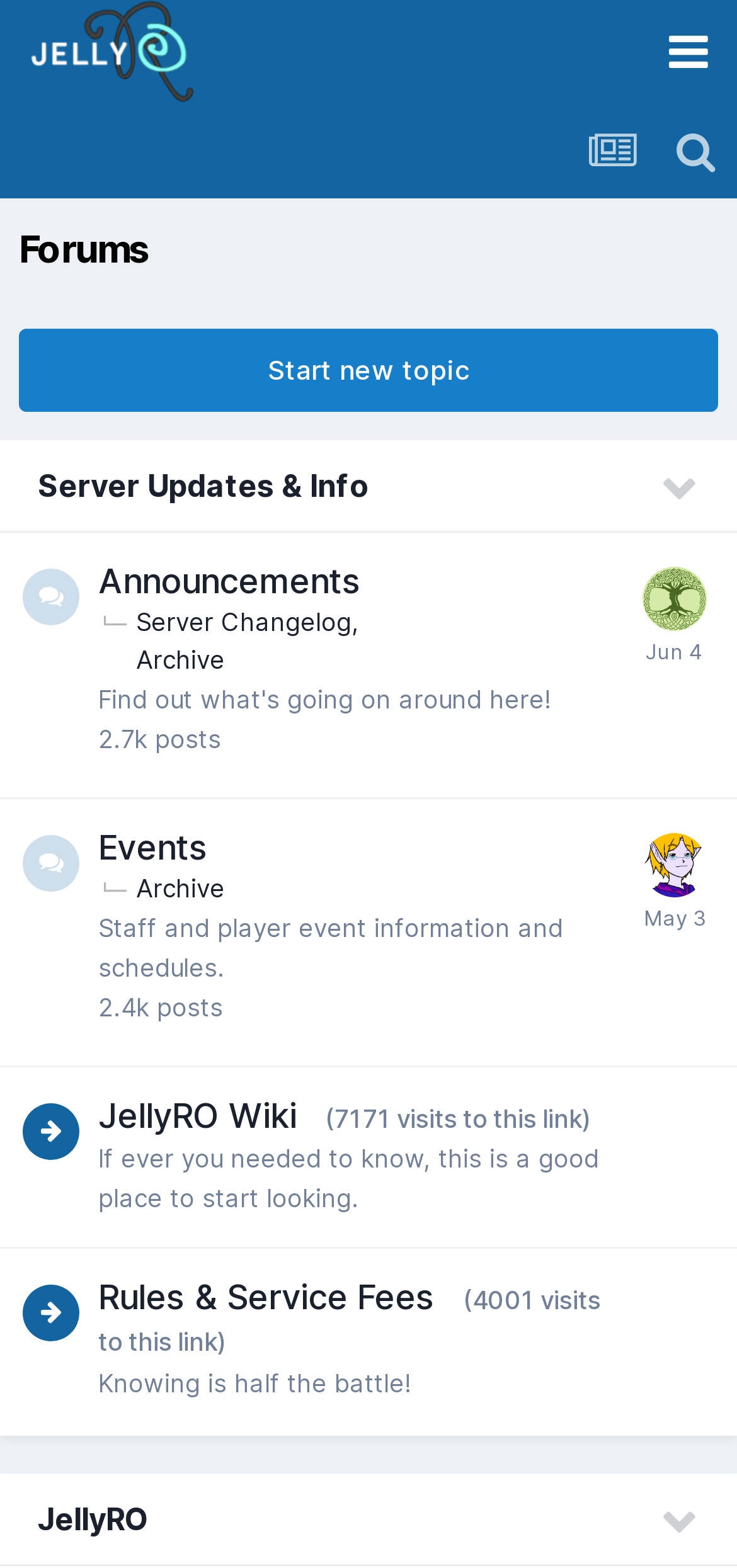Based on the element description: "JellyRO Wiki", identify the UI element and provide its bounding box coordinates. Use four float numbers between 0 and 1, [left, top, right, bottom].

[0.133, 0.699, 0.403, 0.724]